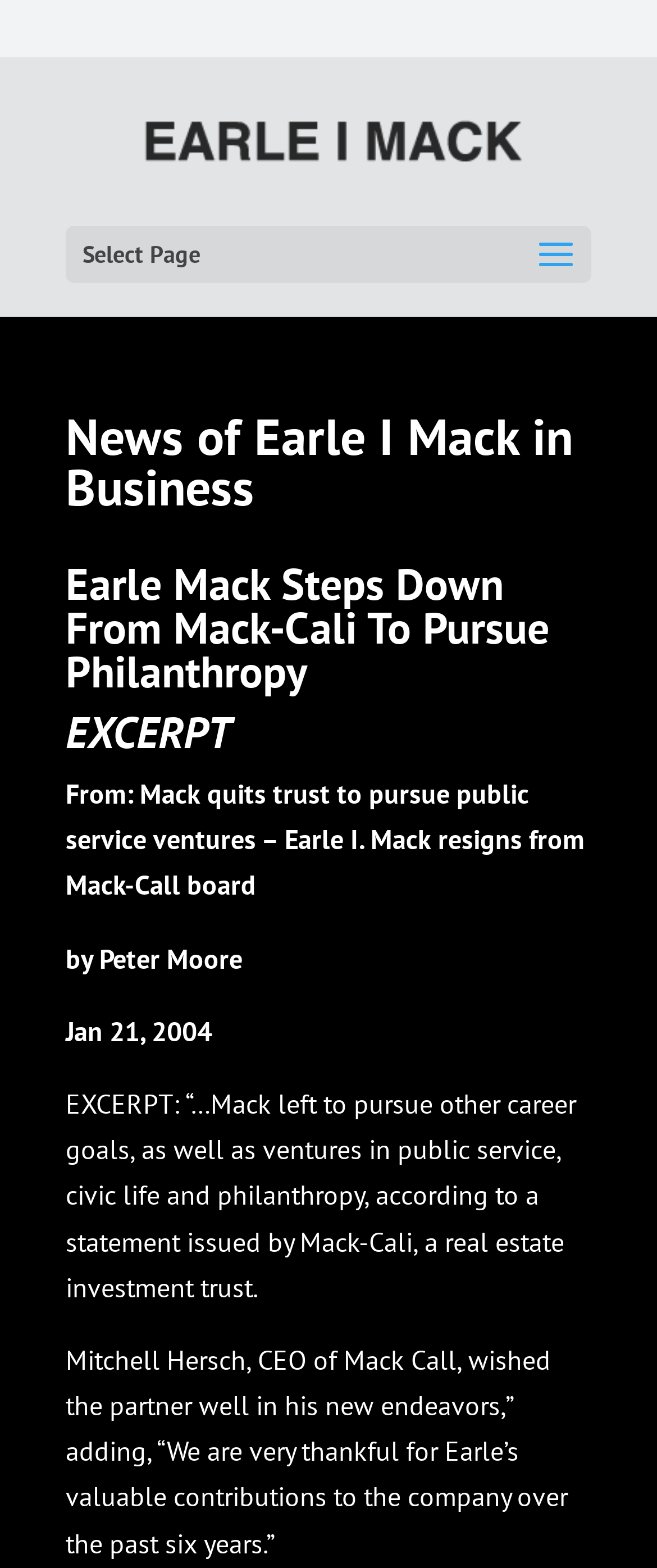Utilize the information from the image to answer the question in detail:
When did Earle I Mack resign?

The webpage states that Earle I Mack resigned on January 21, 2004, as indicated by the text 'Jan 21, 2004'.